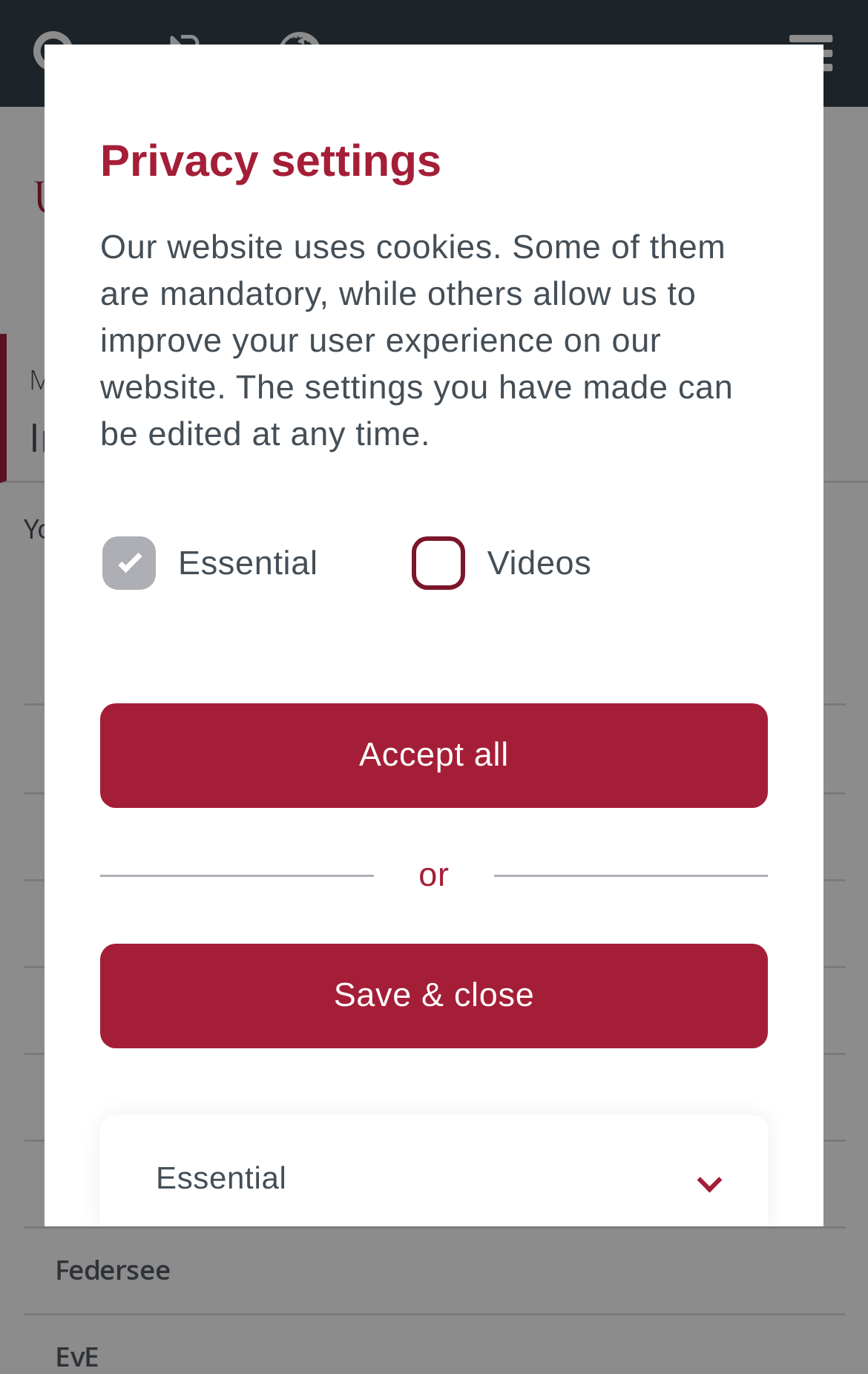Respond to the question below with a concise word or phrase:
What is the name of the faculty?

Mathematisch-Naturwissenschaftliche Fakultät